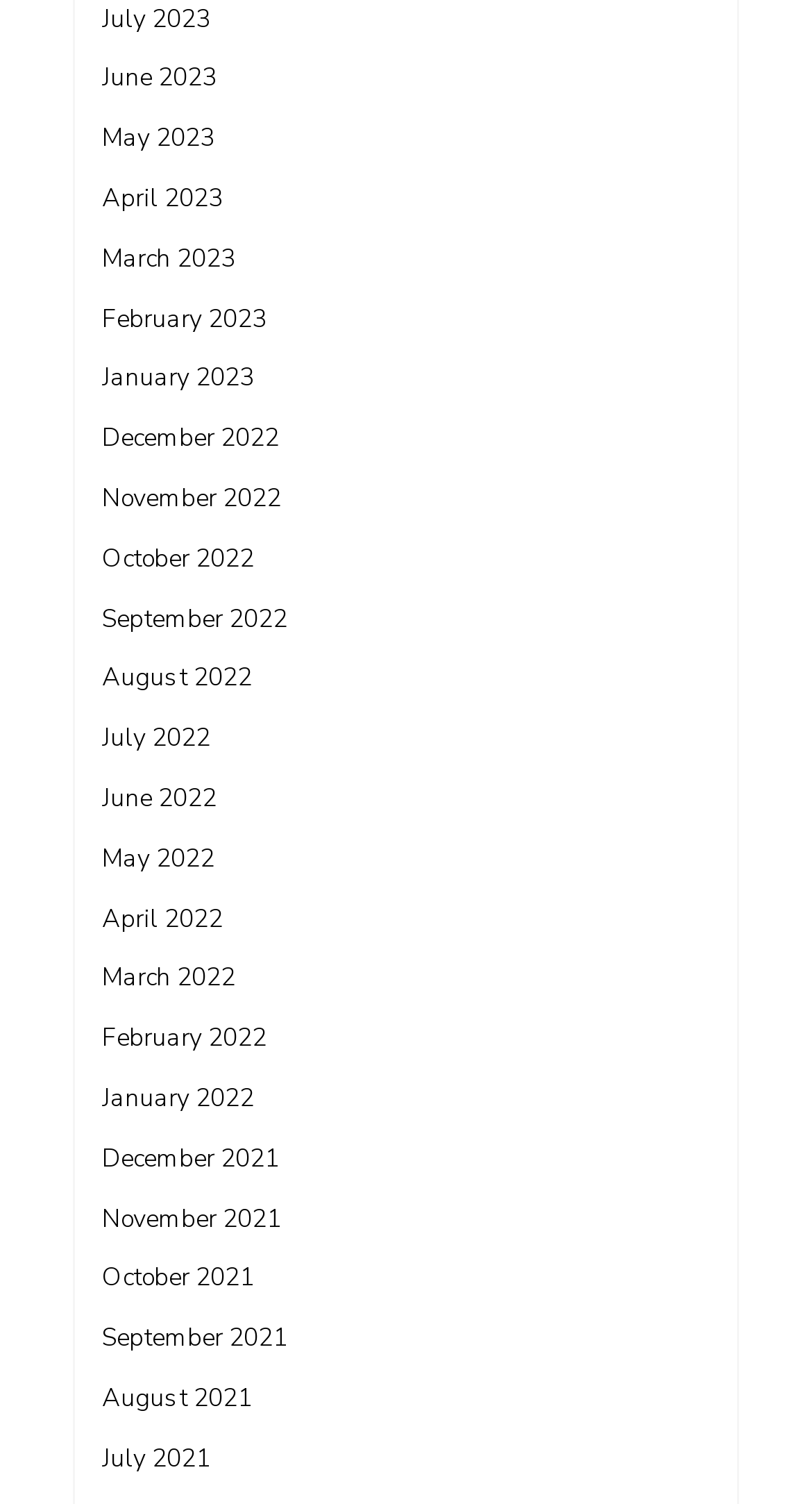Indicate the bounding box coordinates of the clickable region to achieve the following instruction: "view July 2023."

[0.126, 0.001, 0.259, 0.023]